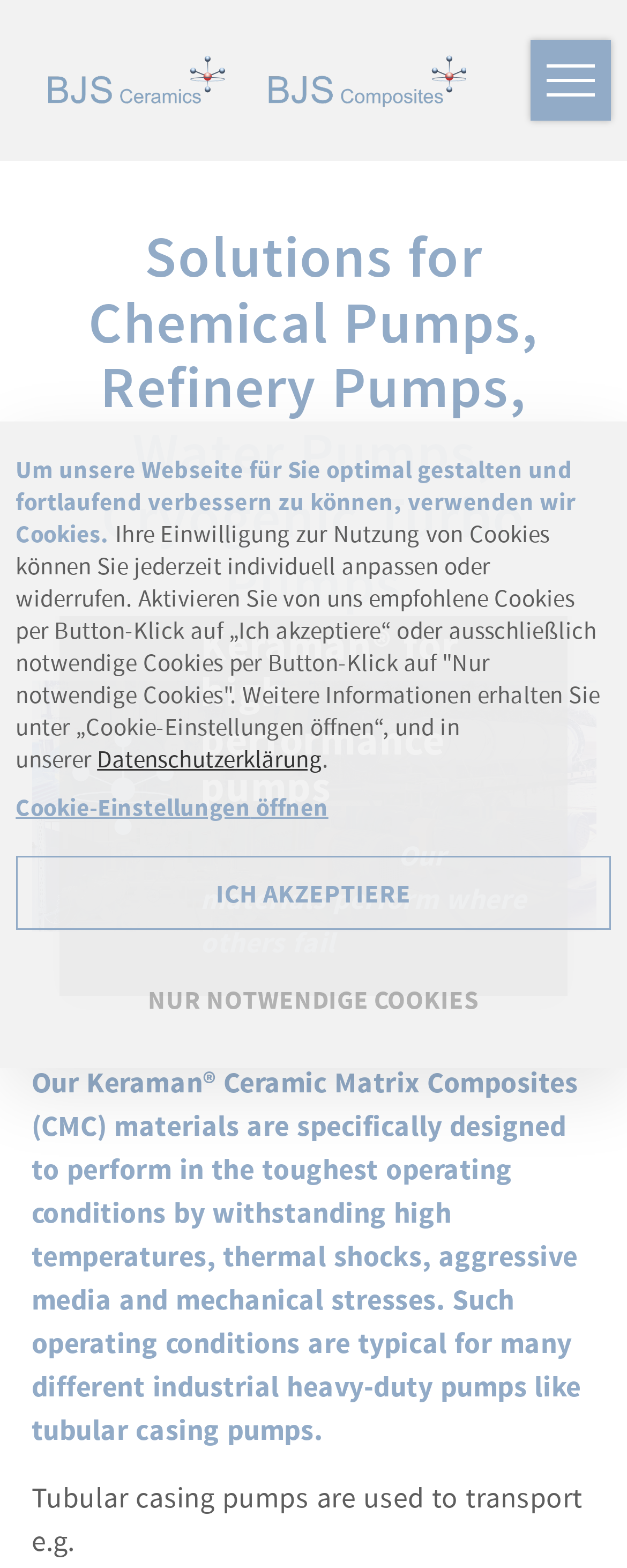Can you identify the bounding box coordinates of the clickable region needed to carry out this instruction: 'view management'? The coordinates should be four float numbers within the range of 0 to 1, stated as [left, top, right, bottom].

[0.05, 0.168, 0.95, 0.222]